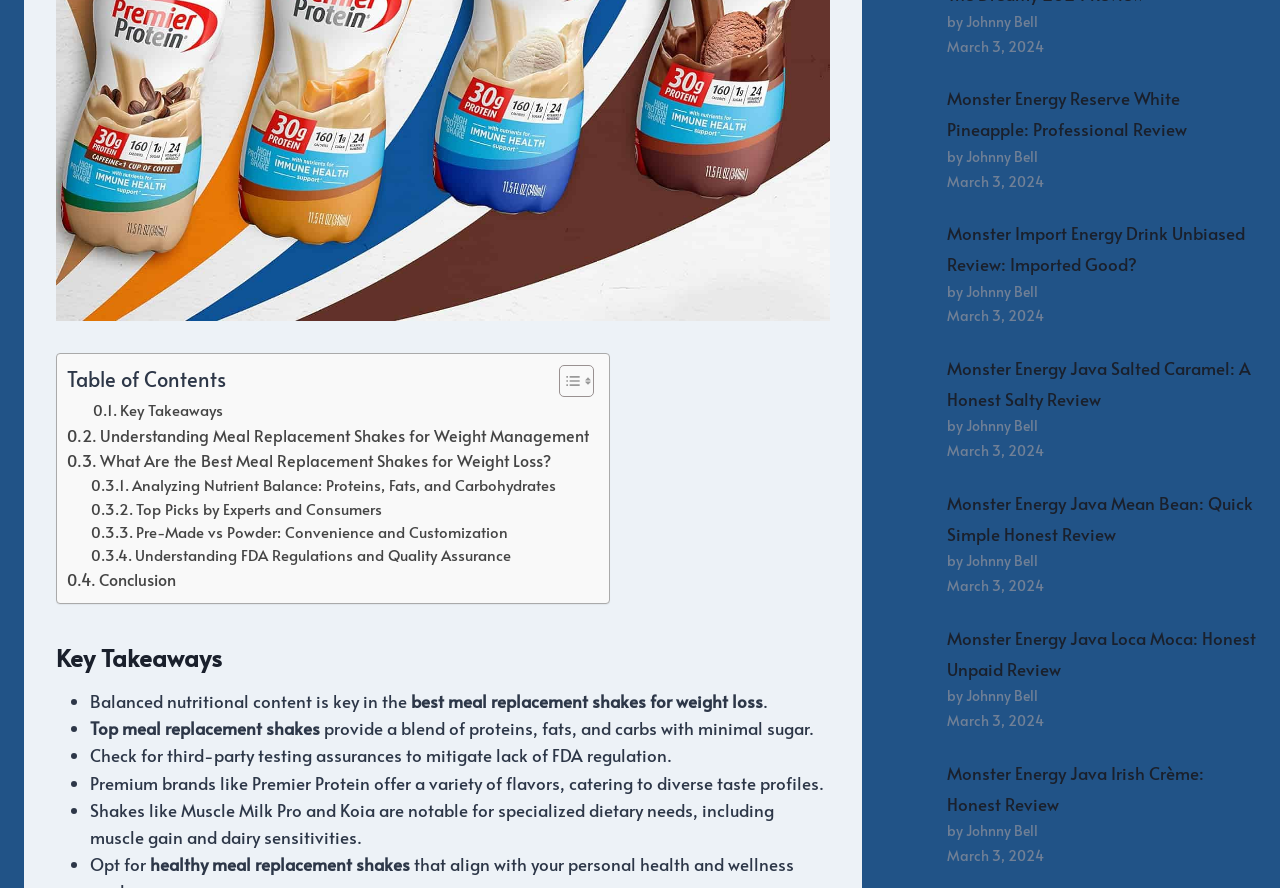Answer the question below with a single word or a brief phrase: 
What is the purpose of the 'Toggle Table of Content' button?

To show or hide the table of contents